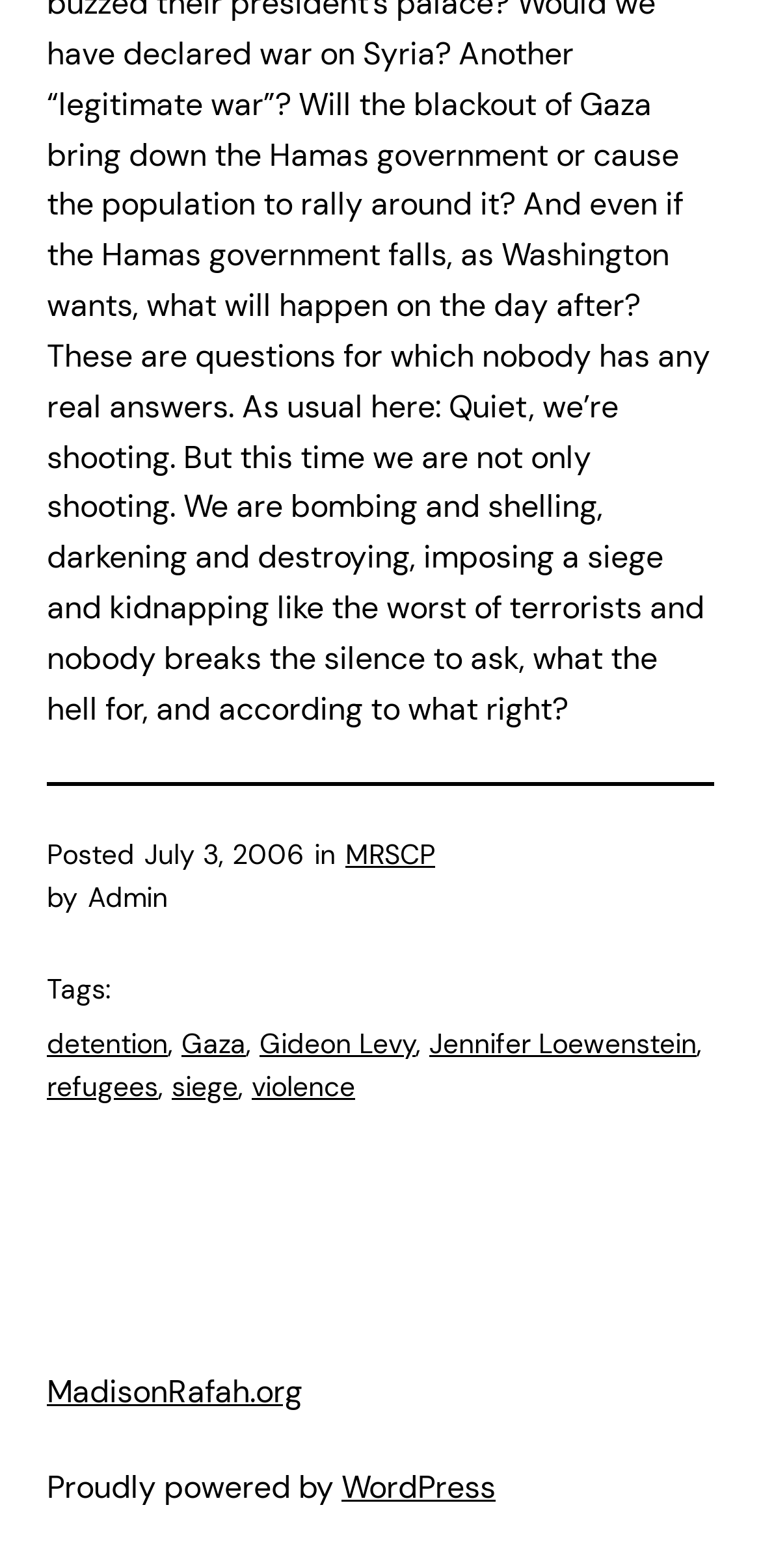Please identify the bounding box coordinates of the area that needs to be clicked to fulfill the following instruction: "Select a different color."

None